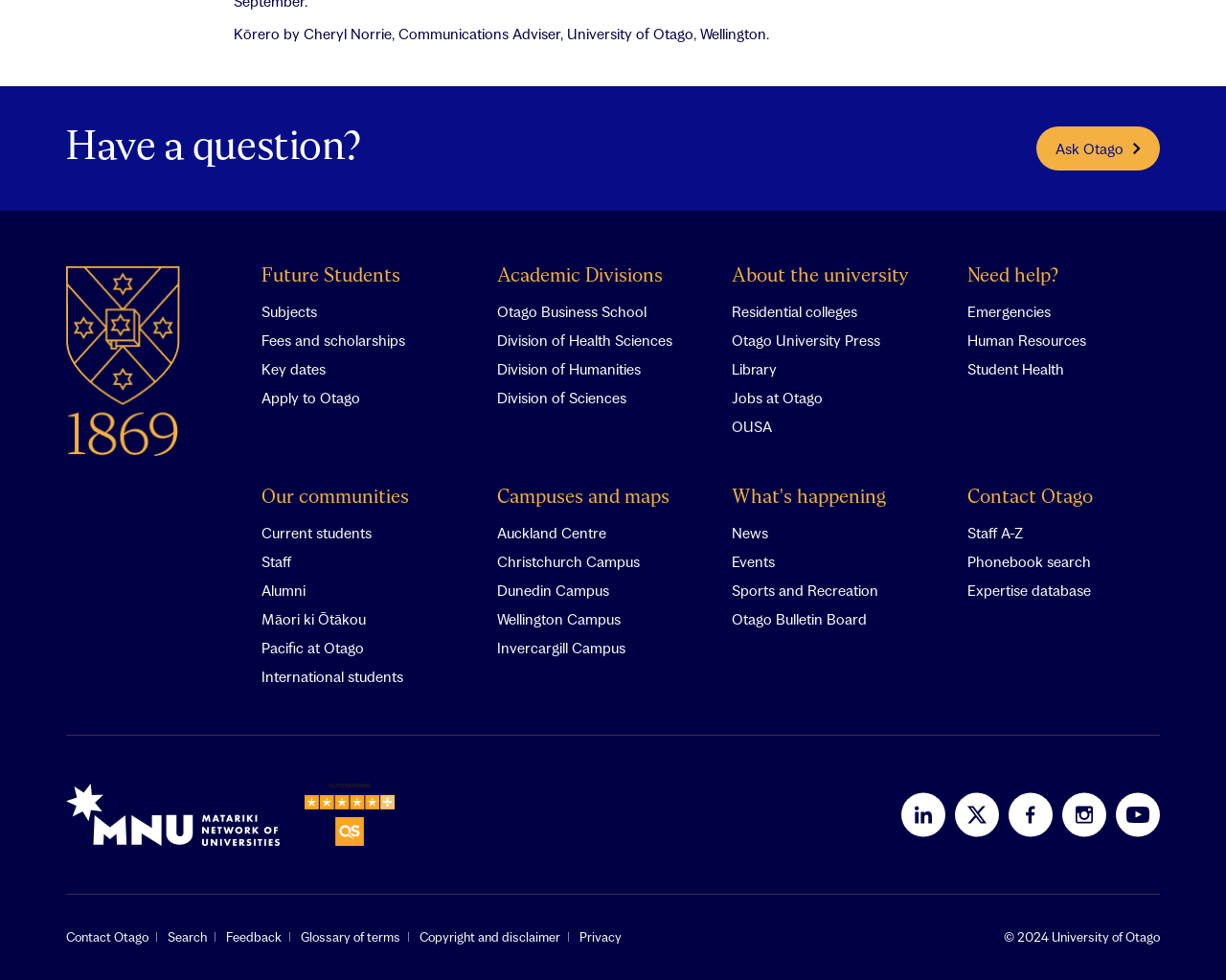Can you pinpoint the bounding box coordinates for the clickable element required for this instruction: "Visit Otago Business School"? The coordinates should be four float numbers between 0 and 1, i.e., [left, top, right, bottom].

[0.405, 0.312, 0.527, 0.323]